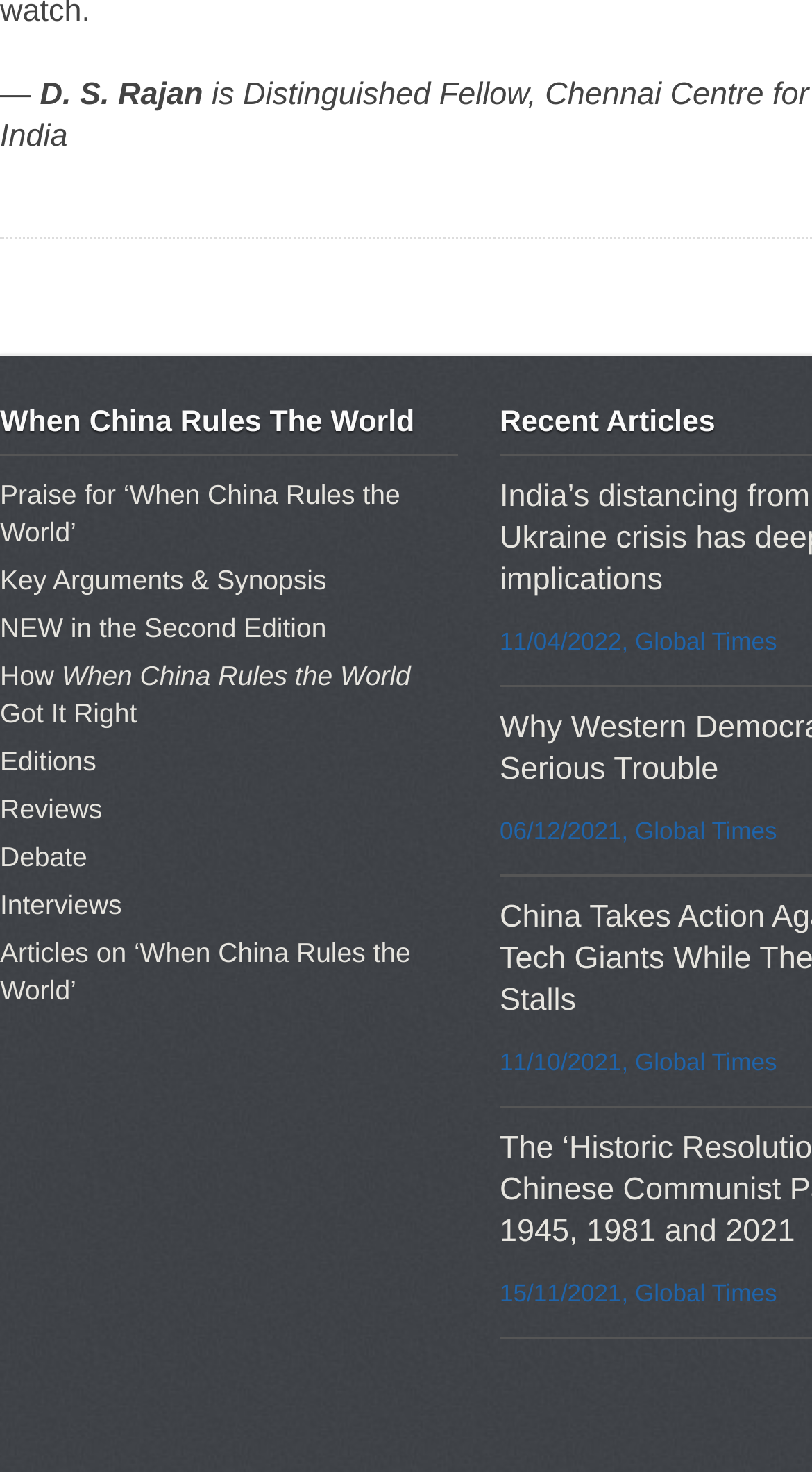Please locate the bounding box coordinates of the element's region that needs to be clicked to follow the instruction: "View articles about the book". The bounding box coordinates should be provided as four float numbers between 0 and 1, i.e., [left, top, right, bottom].

[0.0, 0.636, 0.506, 0.682]